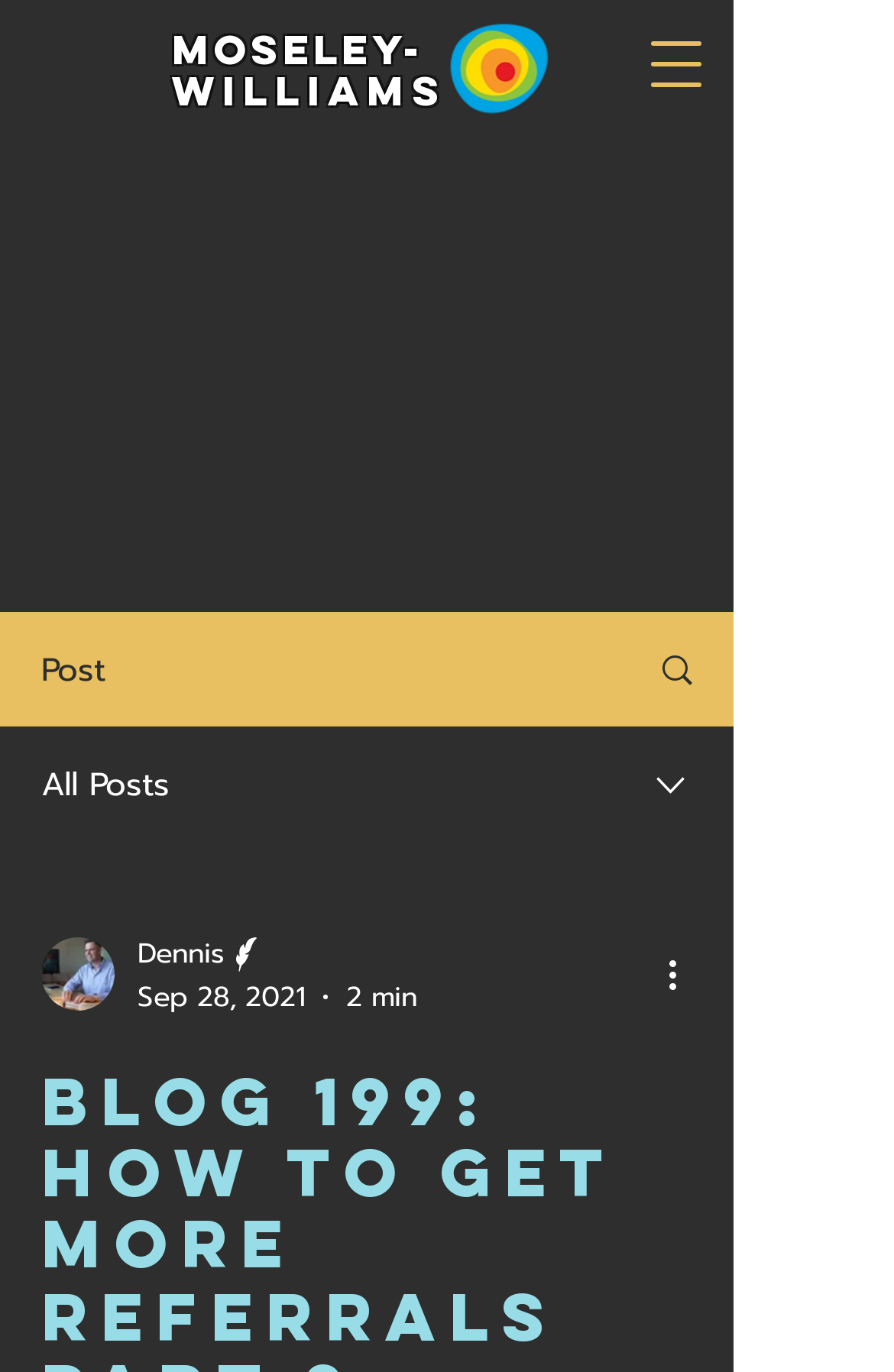What is the date of the post?
Give a one-word or short-phrase answer derived from the screenshot.

Sep 28, 2021